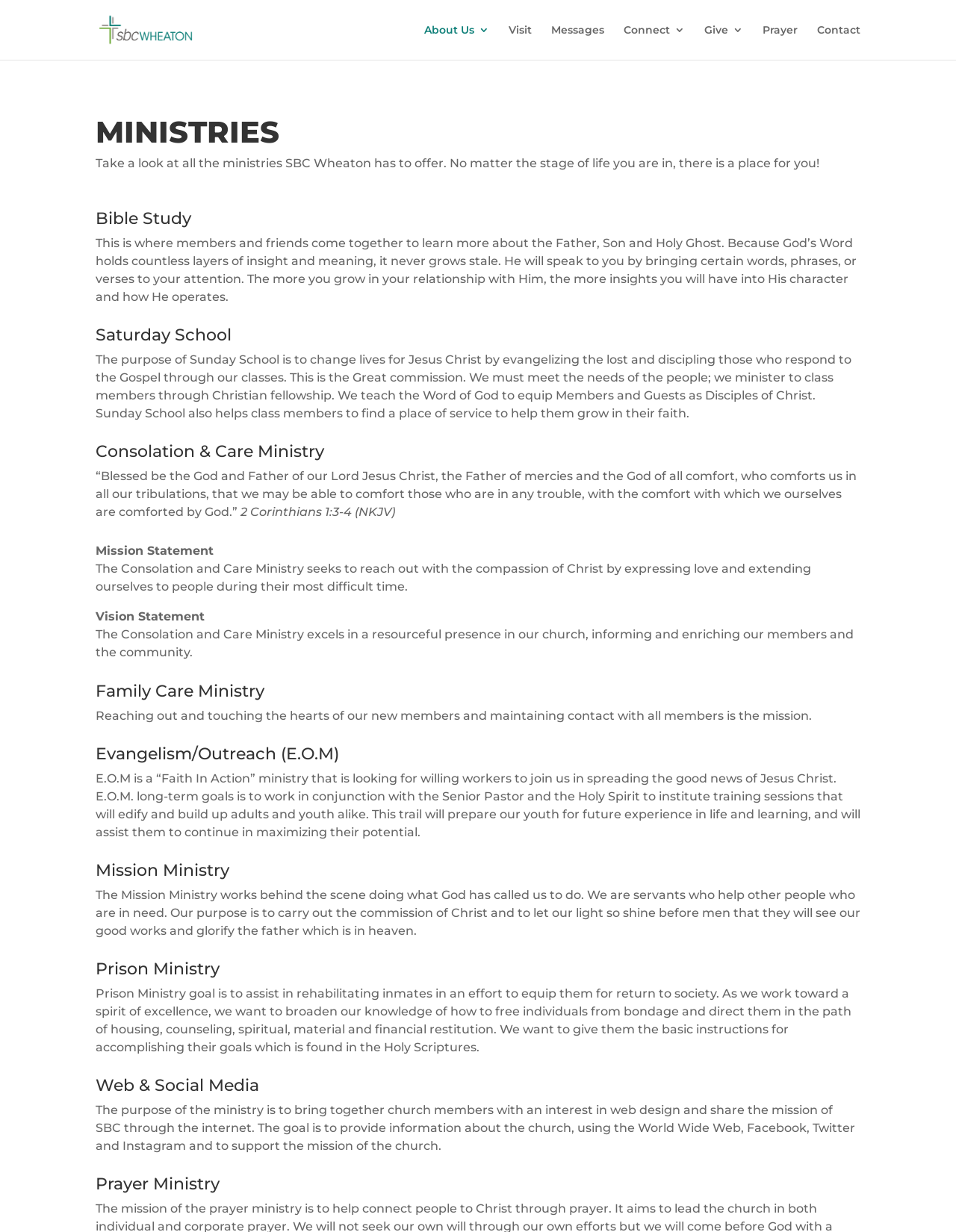What is the name of the church?
Based on the image, answer the question with as much detail as possible.

Based on the webpage, I can see the logo and the text 'SBC Wheaton' at the top, which suggests that it is the name of the church.